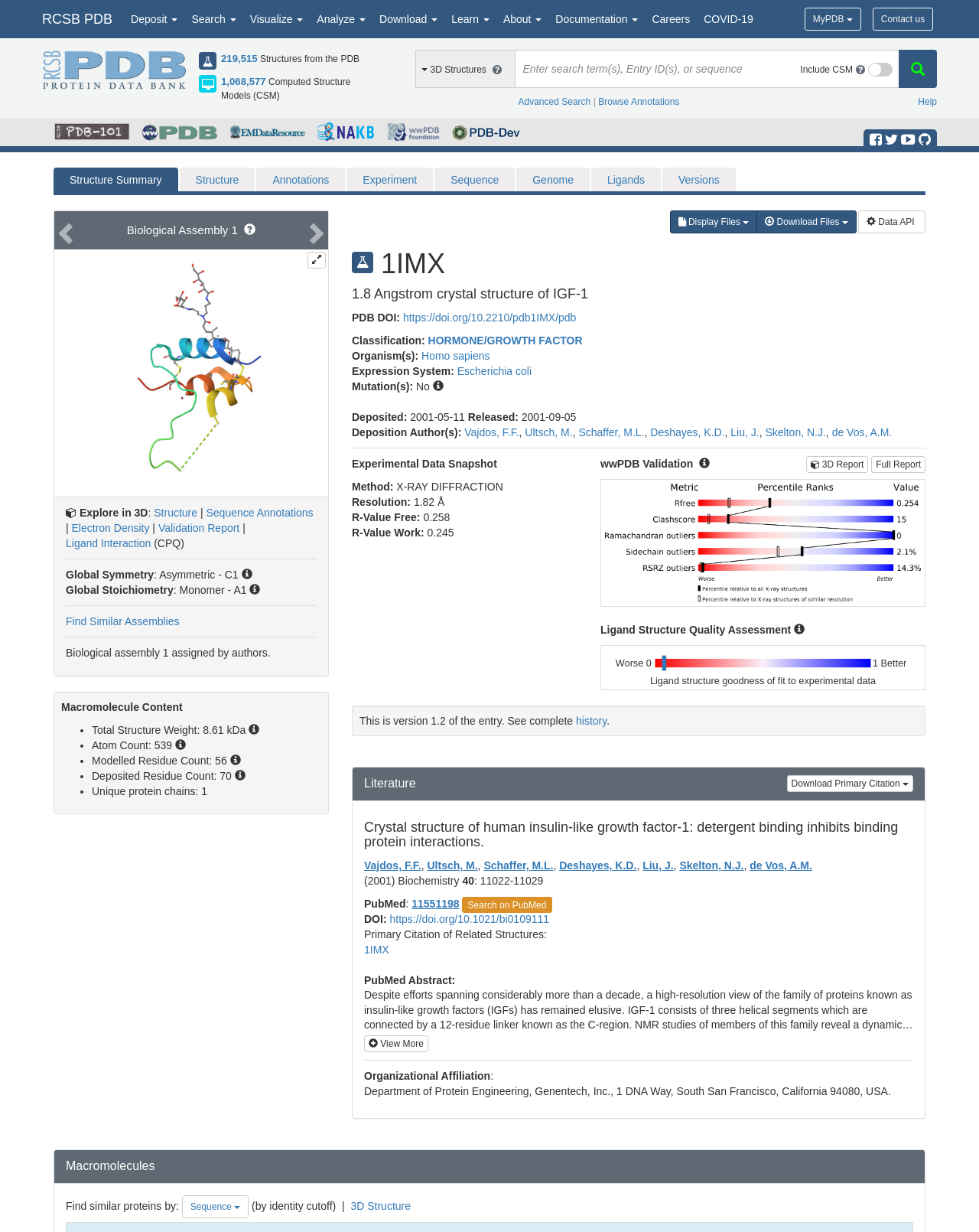Given the element description RCSB PDB, predict the bounding box coordinates for the UI element in the webpage screenshot. The format should be (top-left x, top-left y, bottom-right x, bottom-right y), and the values should be between 0 and 1.

[0.031, 0.0, 0.127, 0.031]